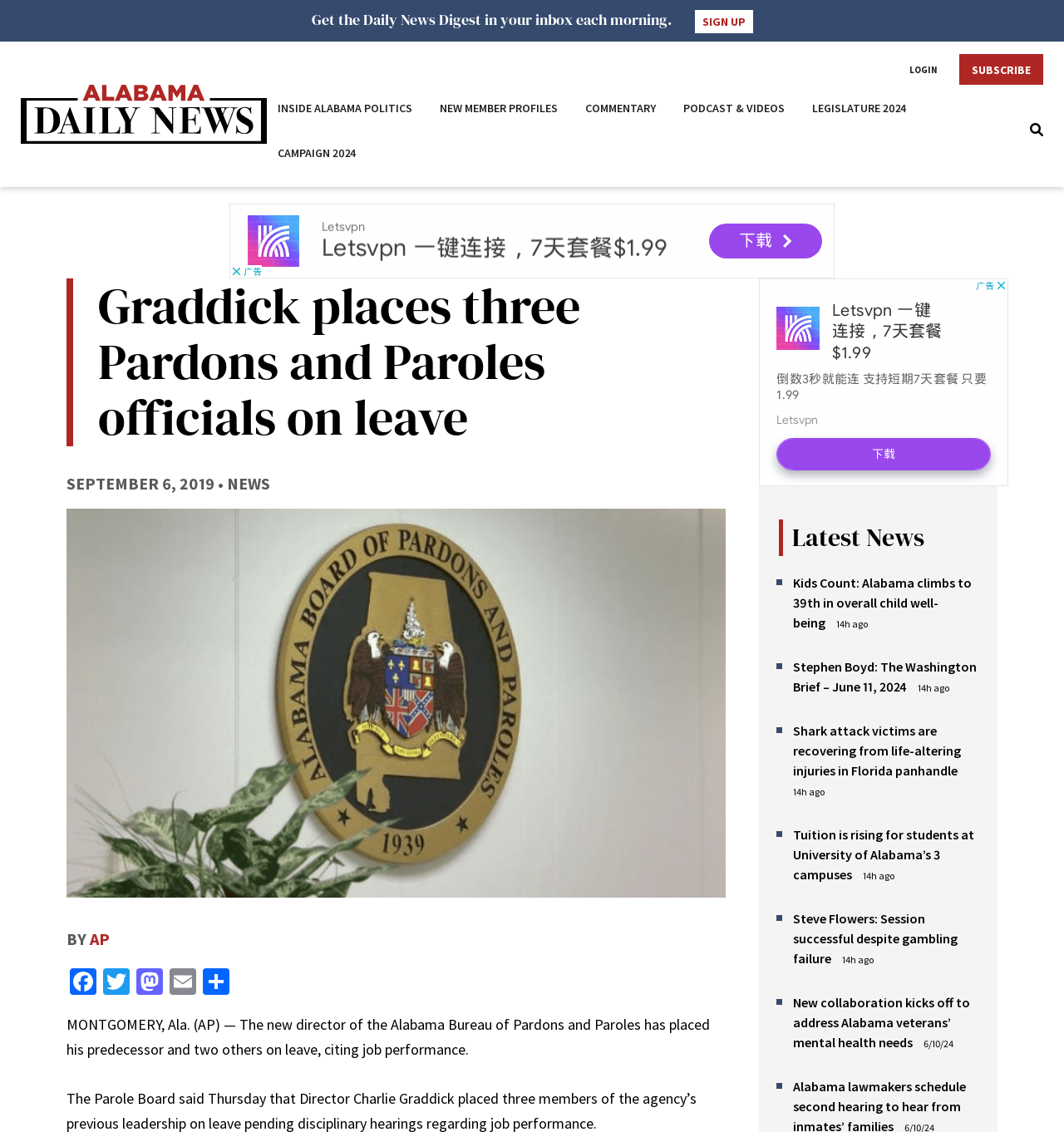Please identify the bounding box coordinates of the clickable area that will fulfill the following instruction: "Login to your account". The coordinates should be in the format of four float numbers between 0 and 1, i.e., [left, top, right, bottom].

[0.837, 0.049, 0.899, 0.074]